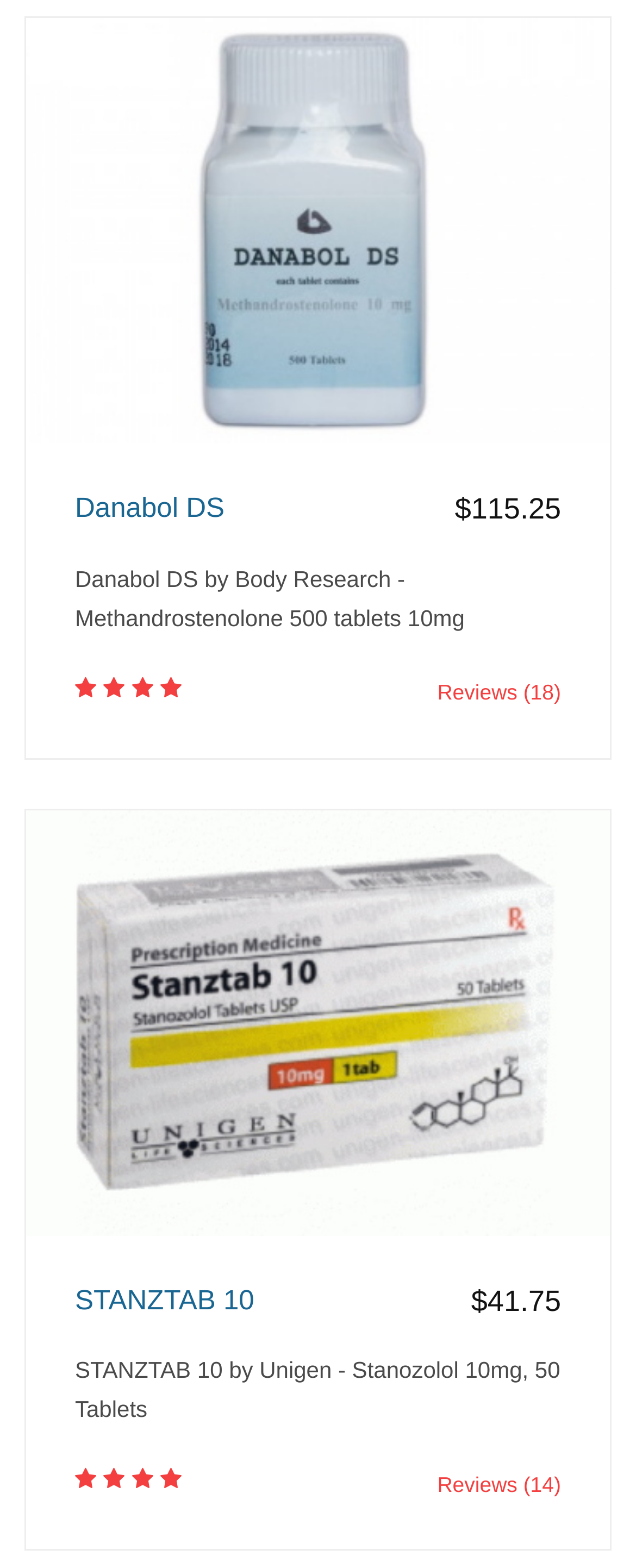How many tablets are in Danabol DS?
Based on the visual, give a brief answer using one word or a short phrase.

500